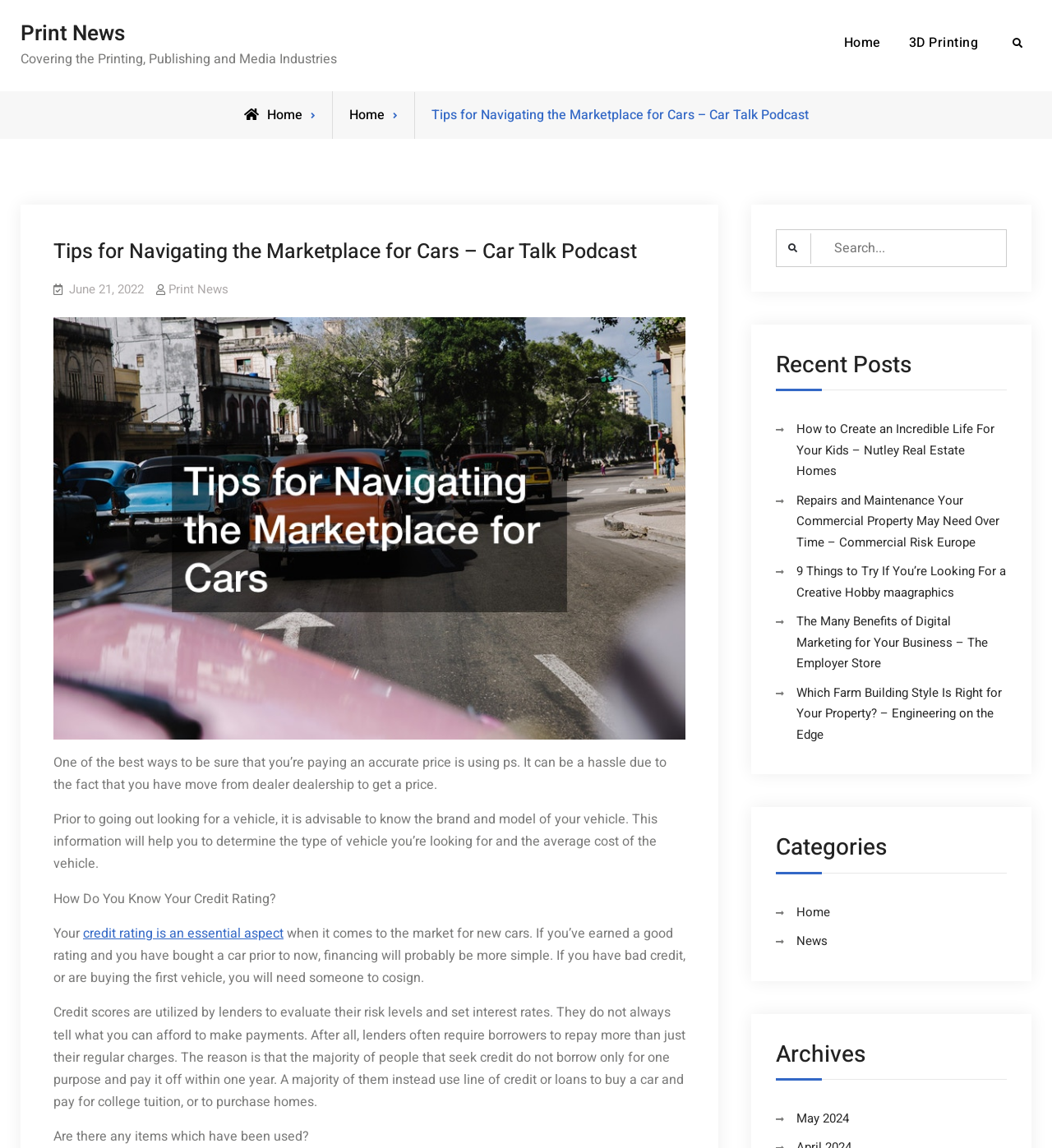Respond to the following query with just one word or a short phrase: 
What is the category of the current article?

News